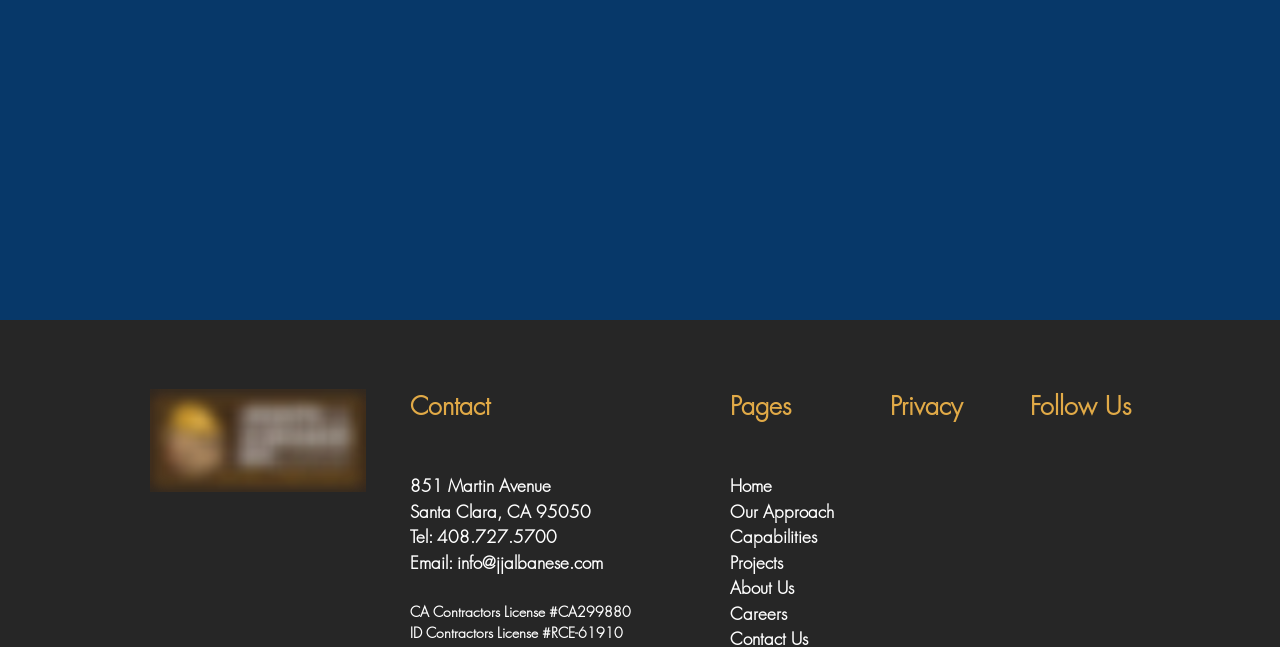Respond concisely with one word or phrase to the following query:
How many social media links are present in the Social Bar?

3